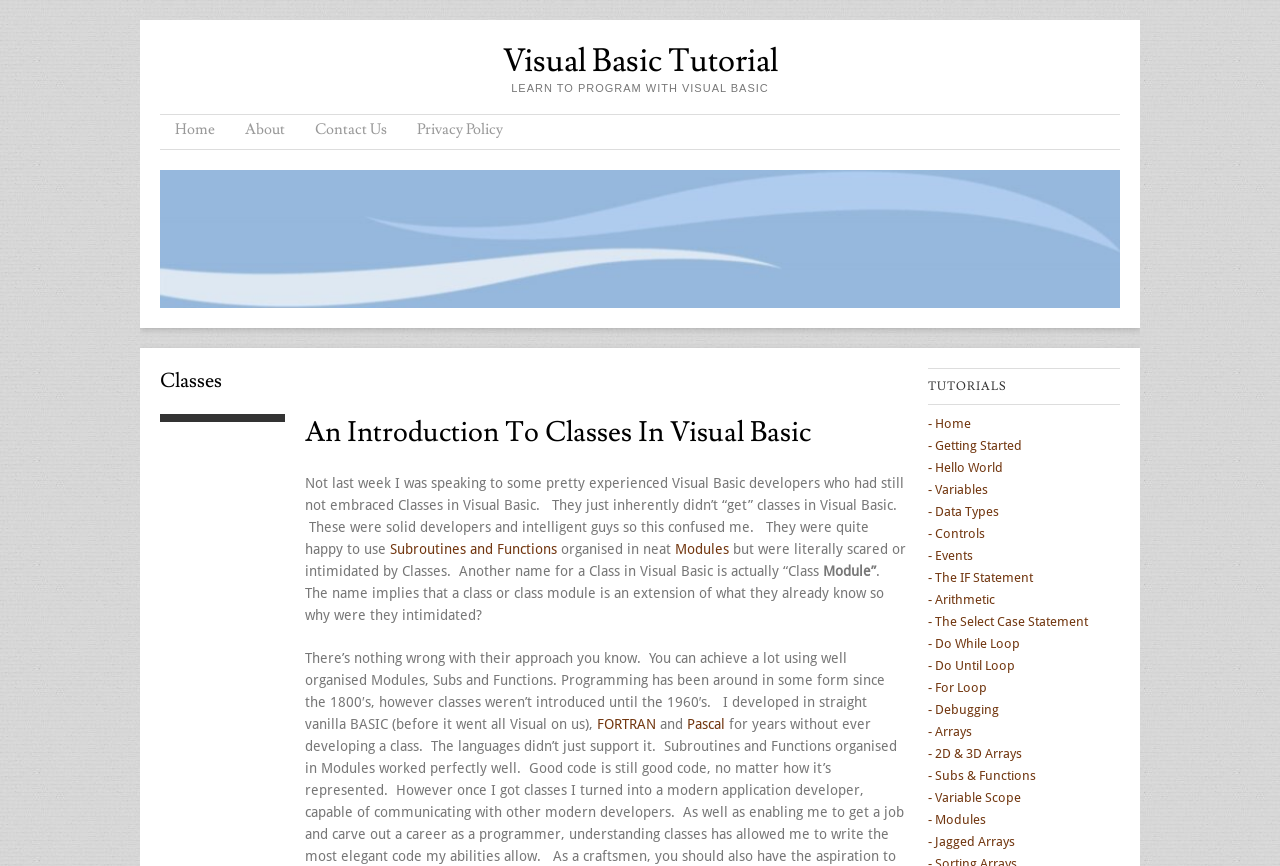What is the purpose of the 'TUTORIALS' section?
Answer the question with a single word or phrase, referring to the image.

To provide links to other tutorials